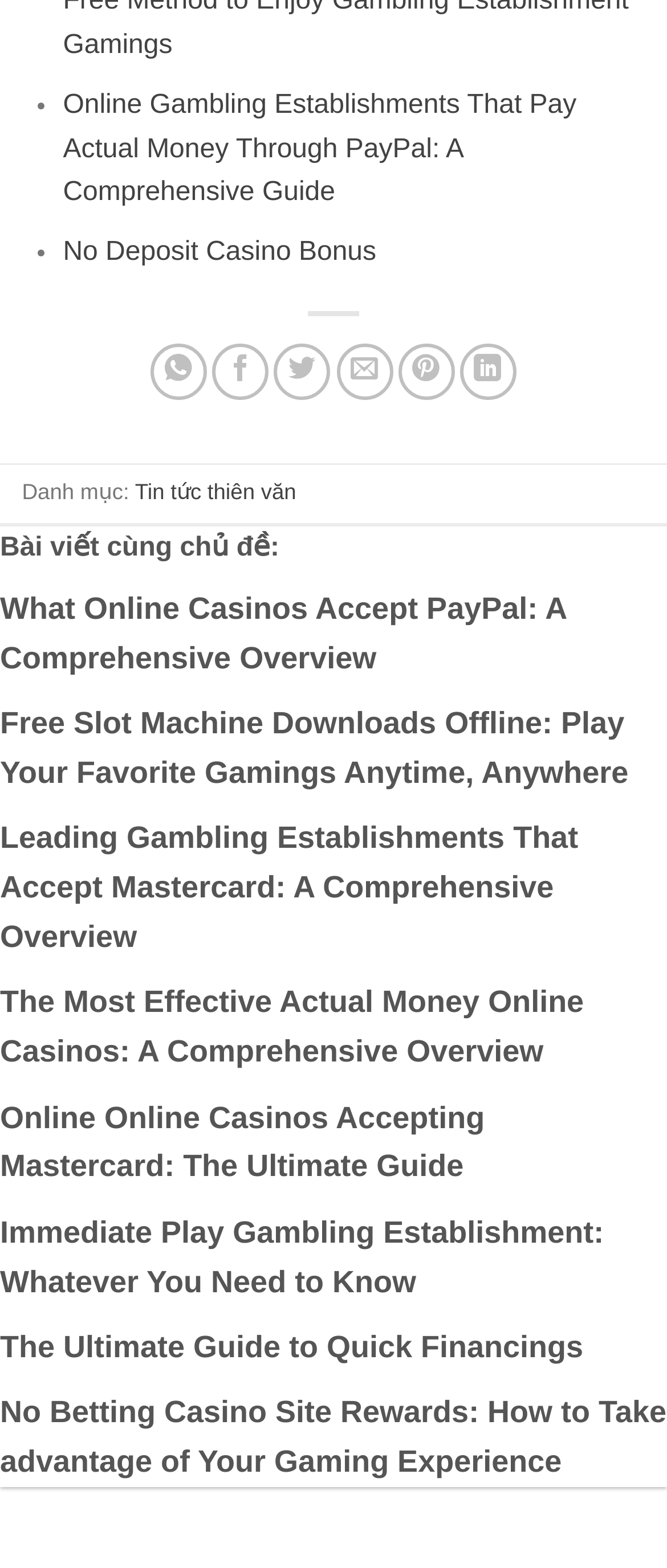What is the icon represented by ''?
Provide a one-word or short-phrase answer based on the image.

Facebook